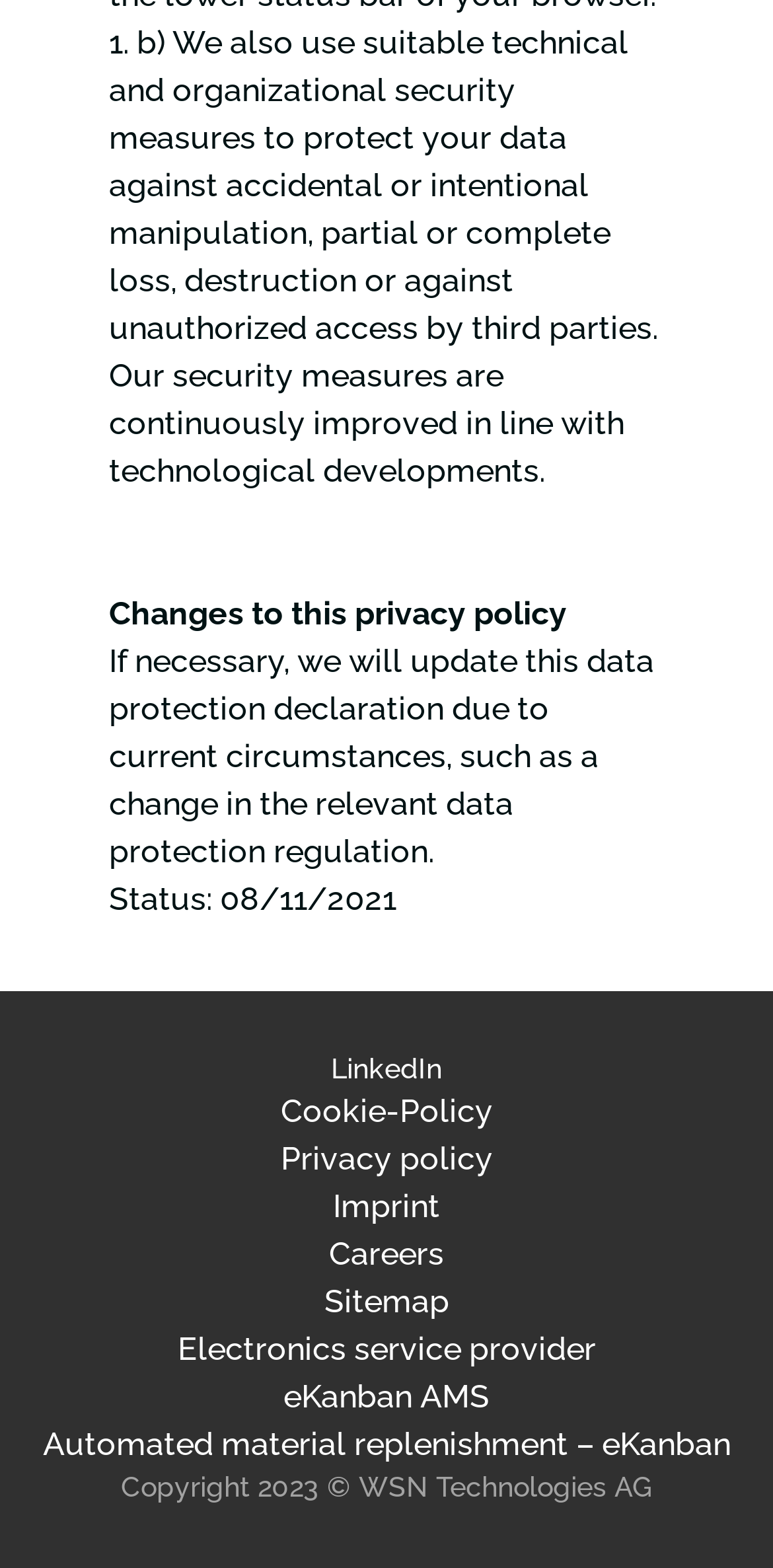Please mark the bounding box coordinates of the area that should be clicked to carry out the instruction: "View LinkedIn page".

[0.428, 0.671, 0.572, 0.691]